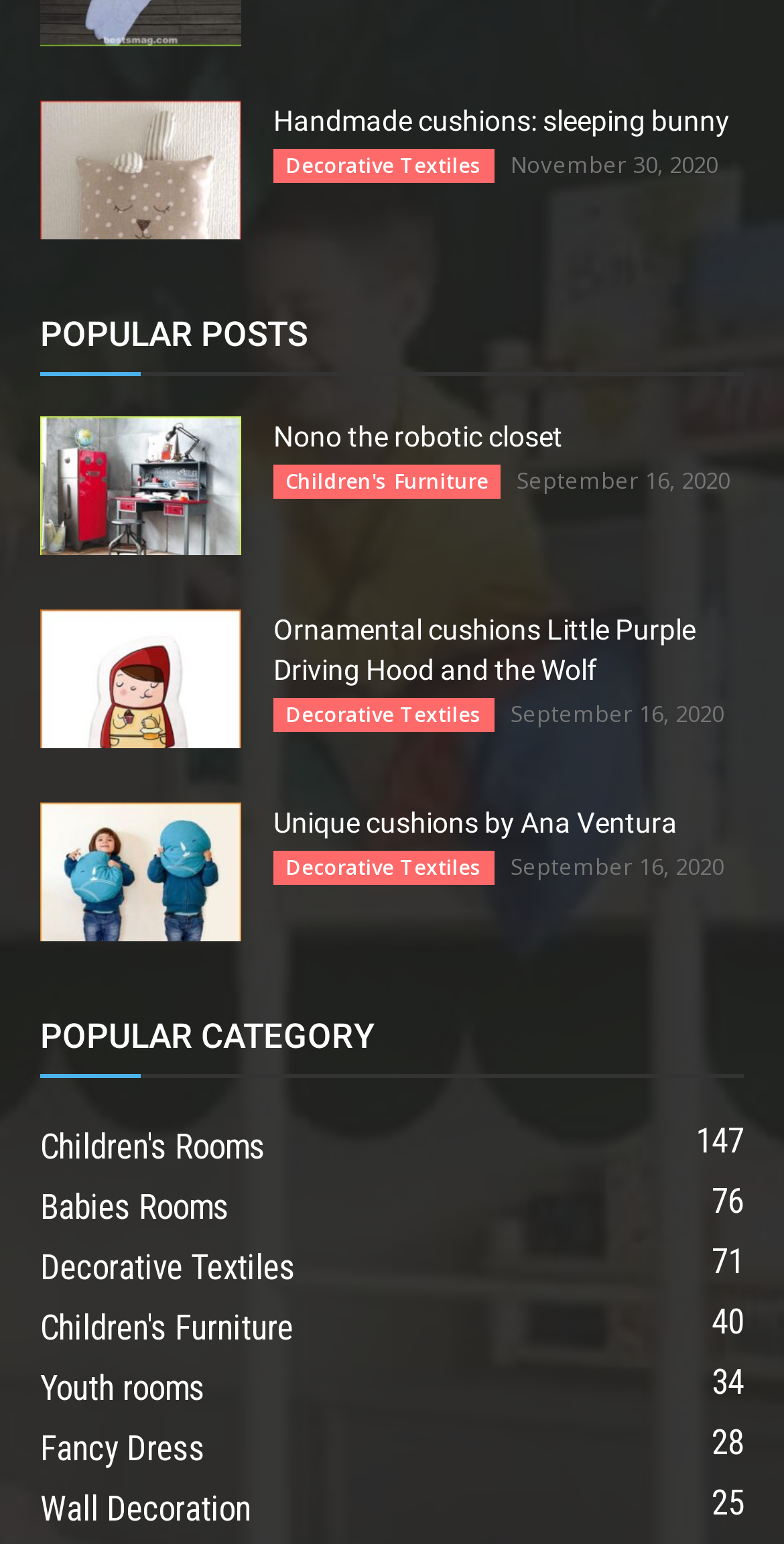Respond with a single word or phrase:
What is the category with the most items?

Children's Rooms